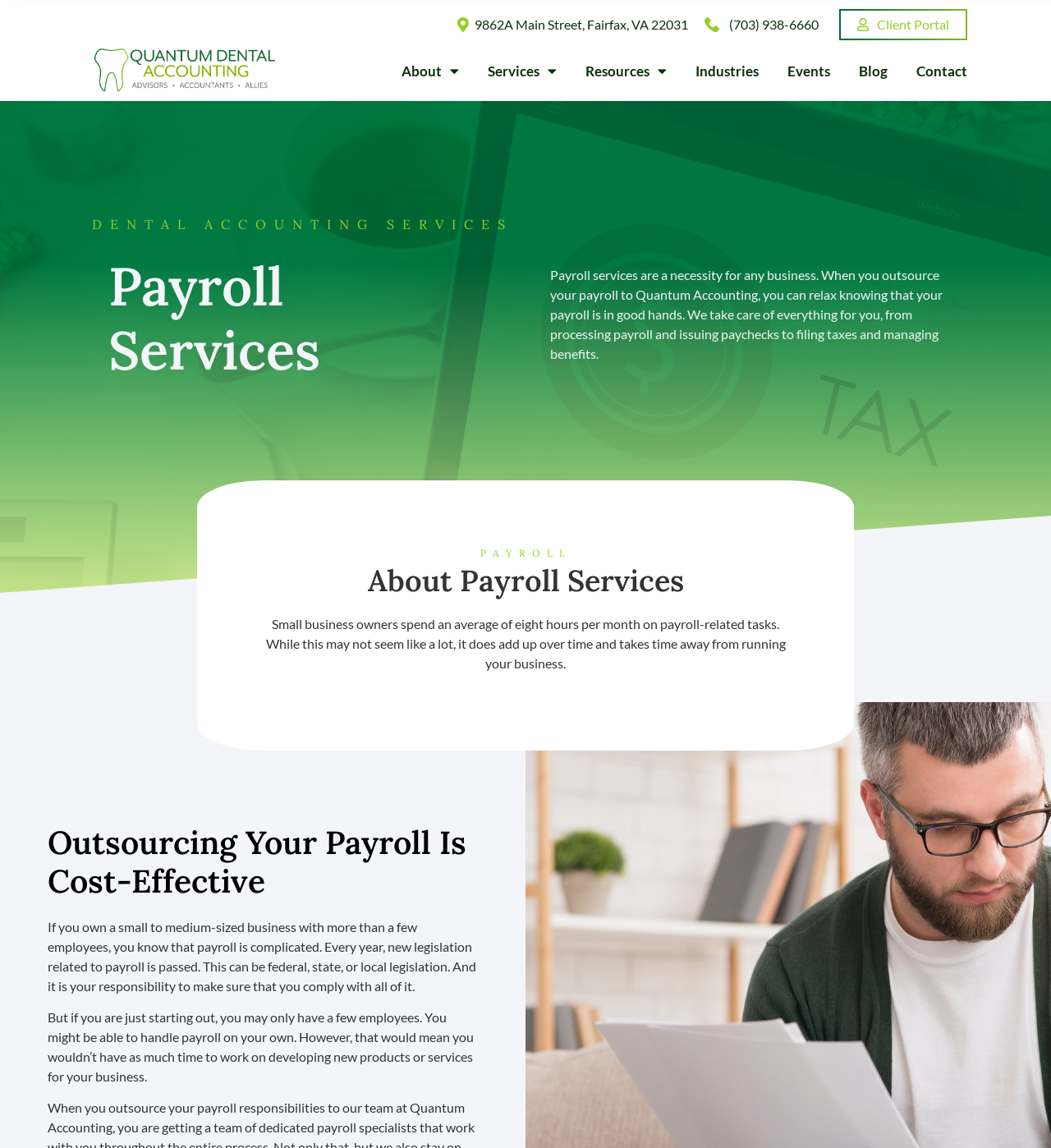Highlight the bounding box coordinates of the element you need to click to perform the following instruction: "View contact information."

[0.429, 0.013, 0.655, 0.03]